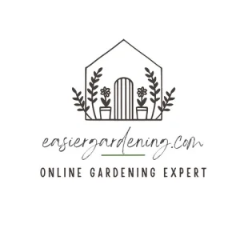Using the information from the screenshot, answer the following question thoroughly:
What is the style of the logo?

The logo of 'easiergardening.com' is designed with a minimalistic and elegant style, which is evident from the simple yet elegant depiction of a quaint garden shed surrounded by decorative plants and pots.